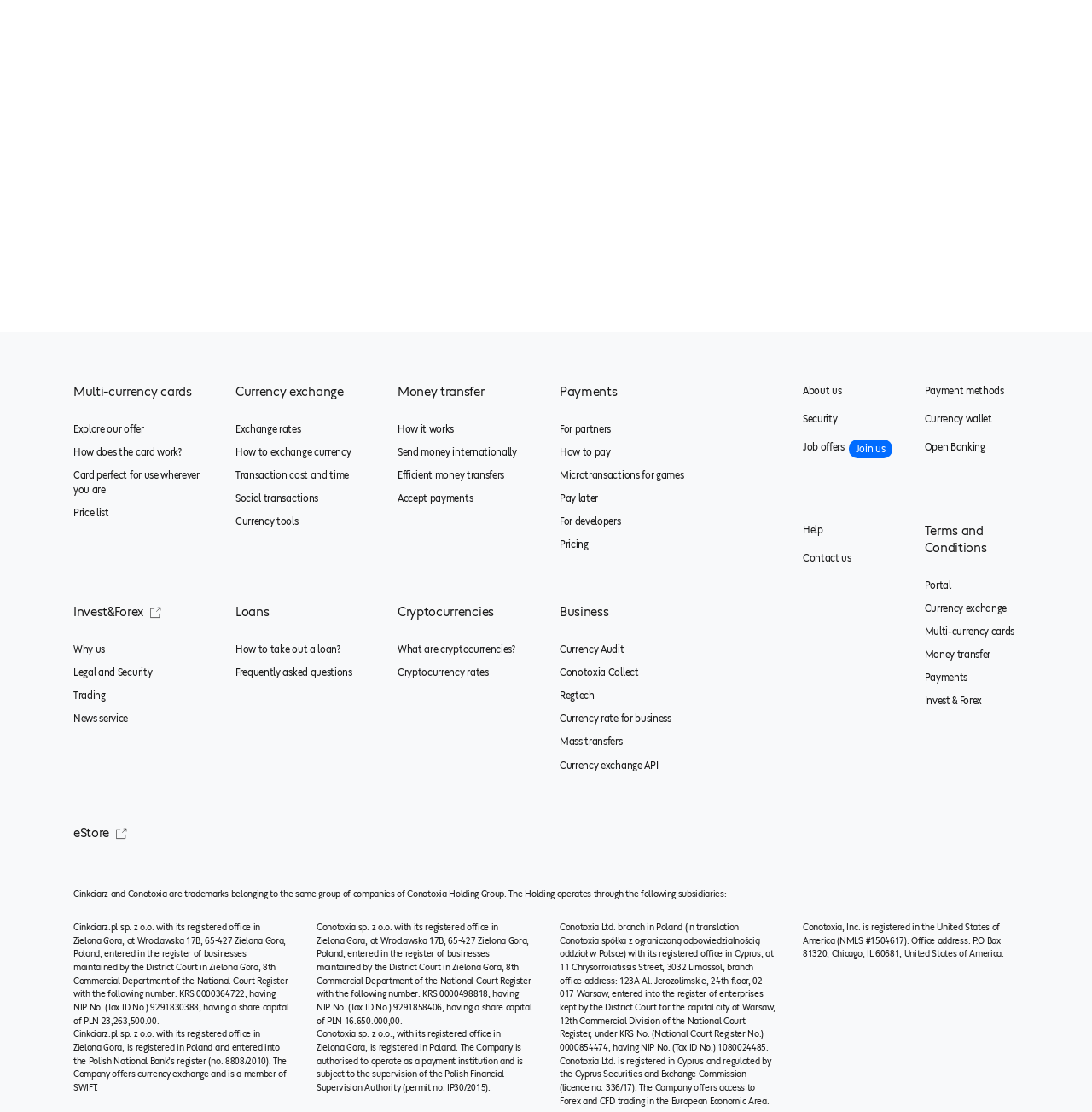Provide the bounding box coordinates for the specified HTML element described in this description: "Trading". The coordinates should be four float numbers ranging from 0 to 1, in the format [left, top, right, bottom].

[0.067, 0.615, 0.191, 0.636]